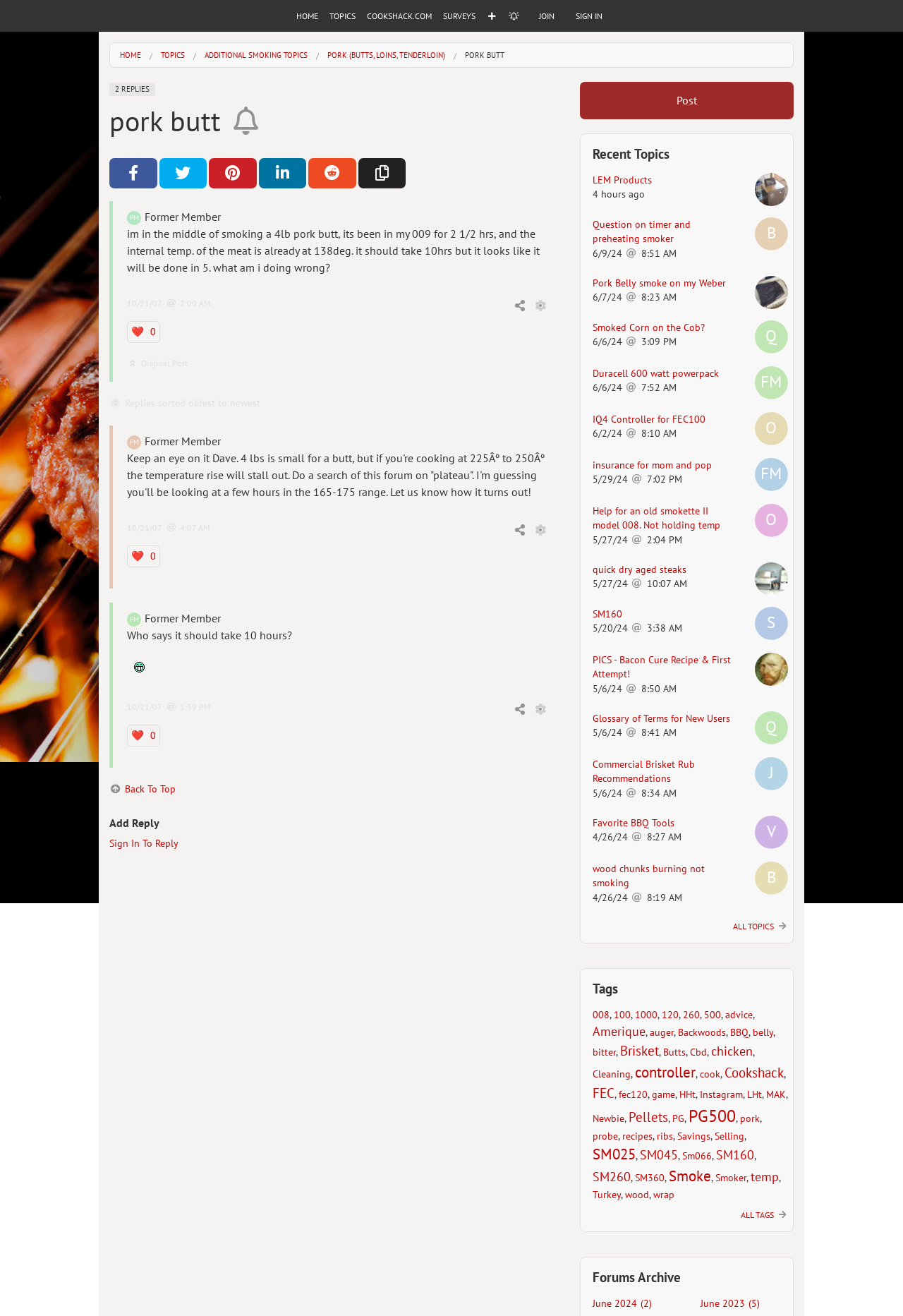Please specify the coordinates of the bounding box for the element that should be clicked to carry out this instruction: "Click on the 'PORK (BUTTS, LOINS, TENDERLOIN)' link". The coordinates must be four float numbers between 0 and 1, formatted as [left, top, right, bottom].

[0.362, 0.038, 0.493, 0.046]